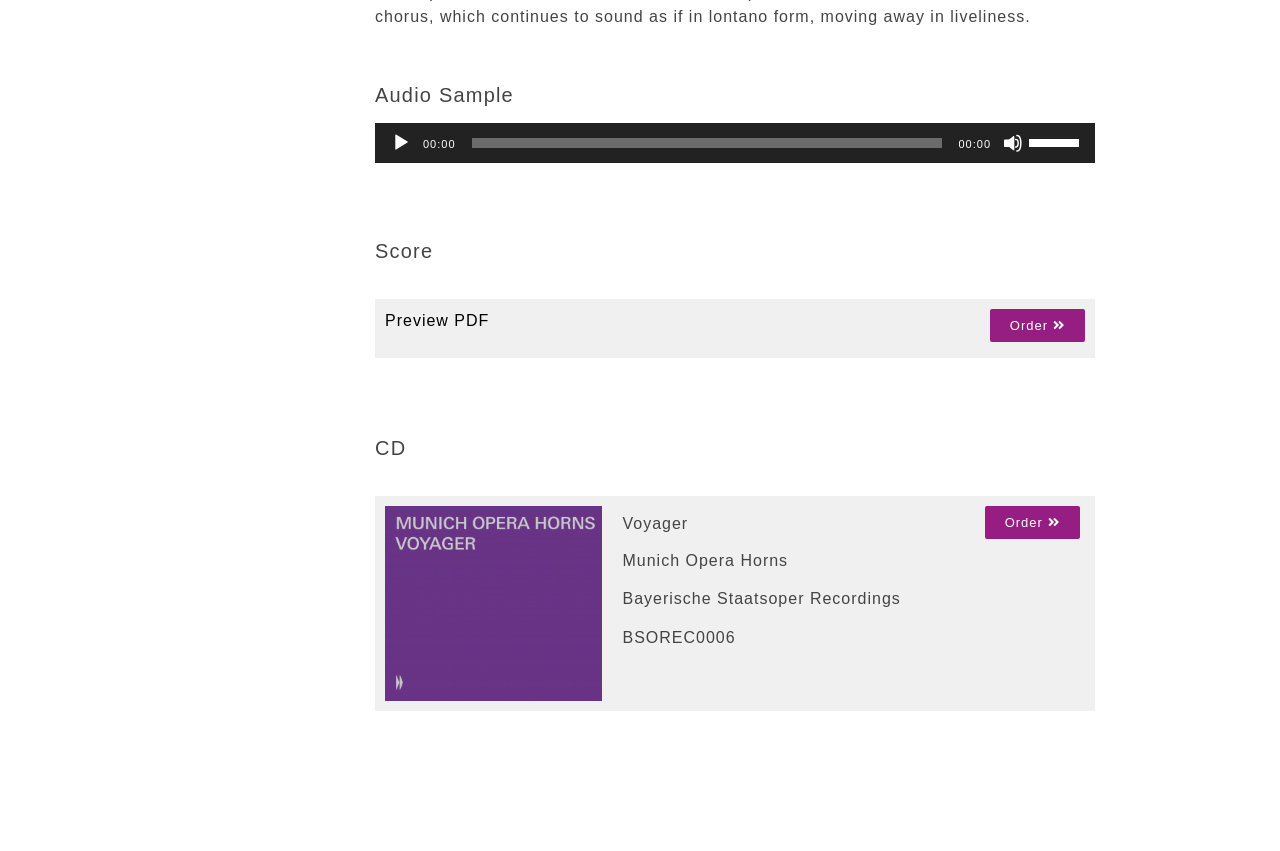What is the function of the button with the text 'Mute'?
Refer to the image and give a detailed answer to the query.

The button with the text 'Mute' is a control for the audio player, and its function is to mute the audio, as indicated by its bounding box coordinates [0.784, 0.157, 0.799, 0.18].